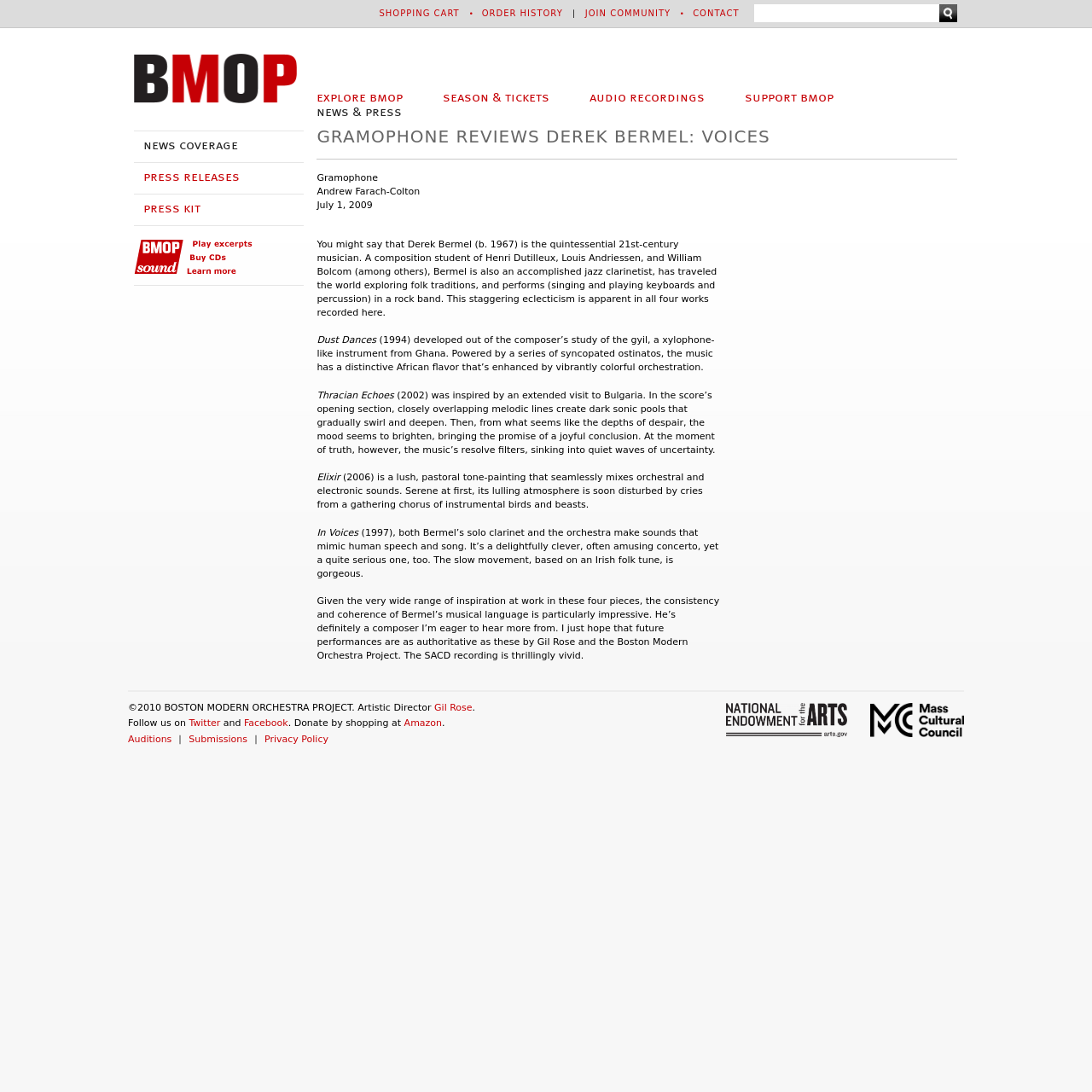Determine the bounding box coordinates for the UI element matching this description: "Amazon".

[0.37, 0.657, 0.405, 0.667]